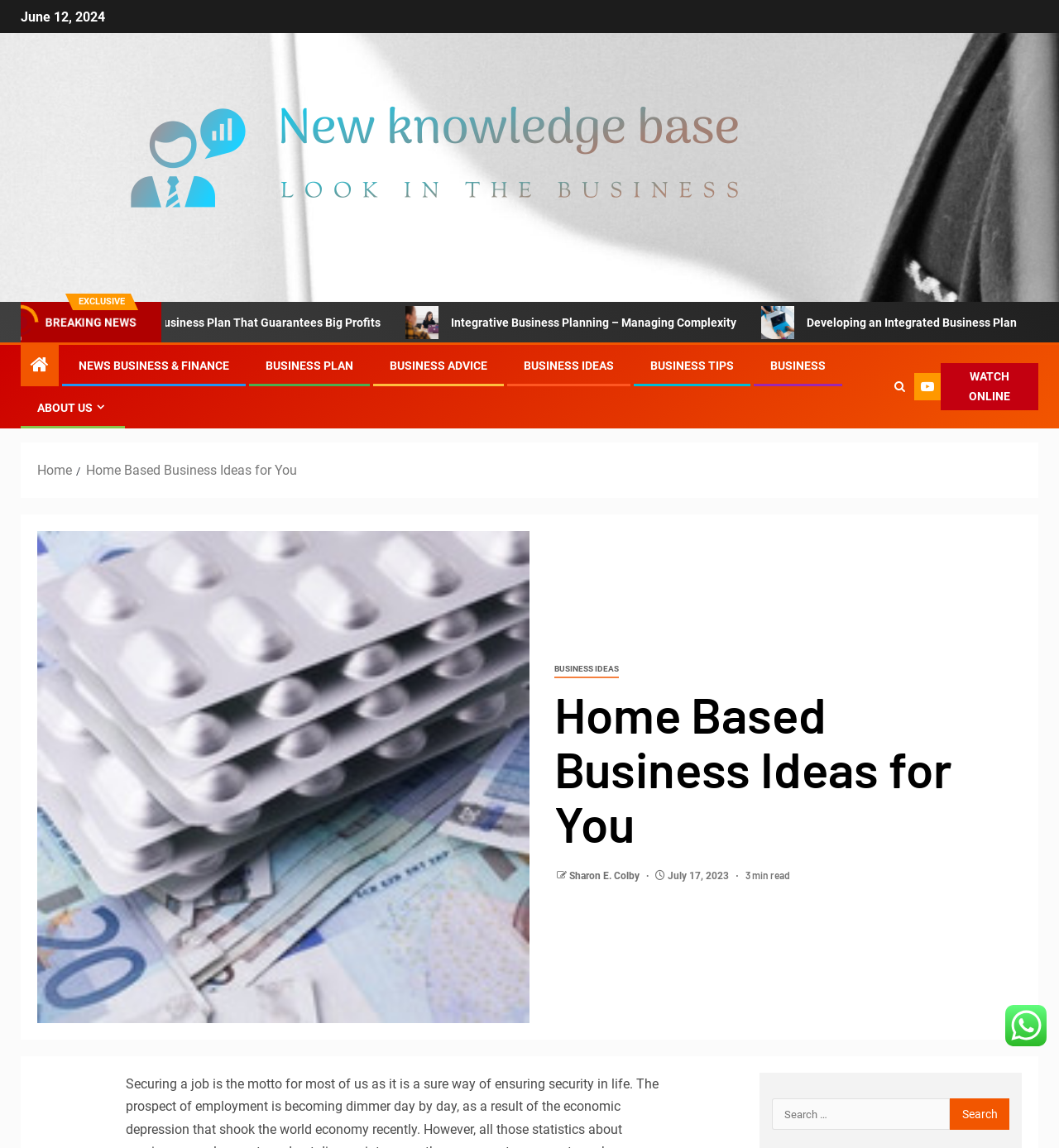Locate the bounding box coordinates of the clickable element to fulfill the following instruction: "Search for business ideas". Provide the coordinates as four float numbers between 0 and 1 in the format [left, top, right, bottom].

[0.729, 0.957, 0.897, 0.984]